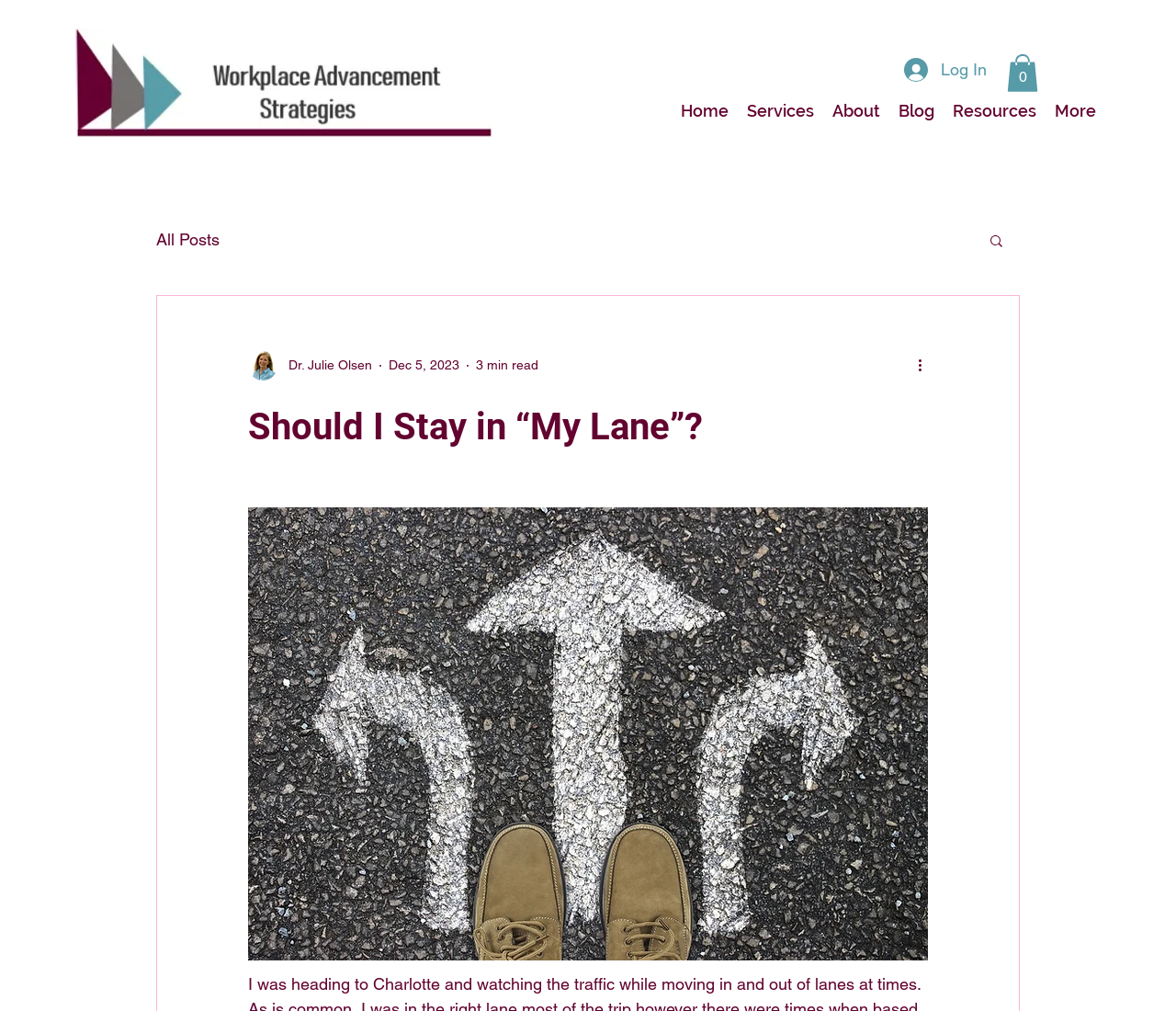Pinpoint the bounding box coordinates of the area that must be clicked to complete this instruction: "View the writer's profile".

[0.211, 0.347, 0.316, 0.376]